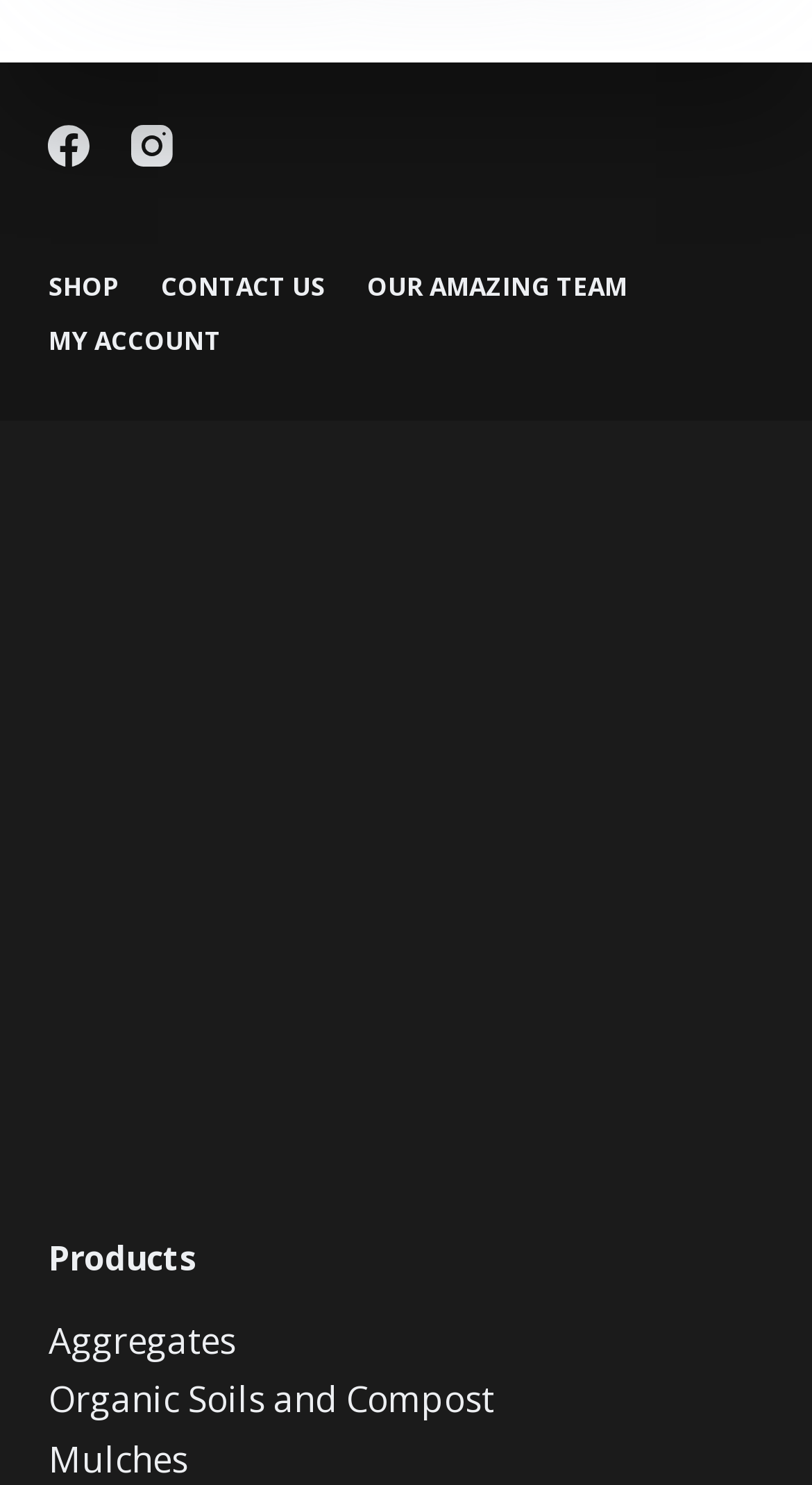Provide the bounding box coordinates of the section that needs to be clicked to accomplish the following instruction: "go to SHOP."

[0.034, 0.183, 0.173, 0.205]